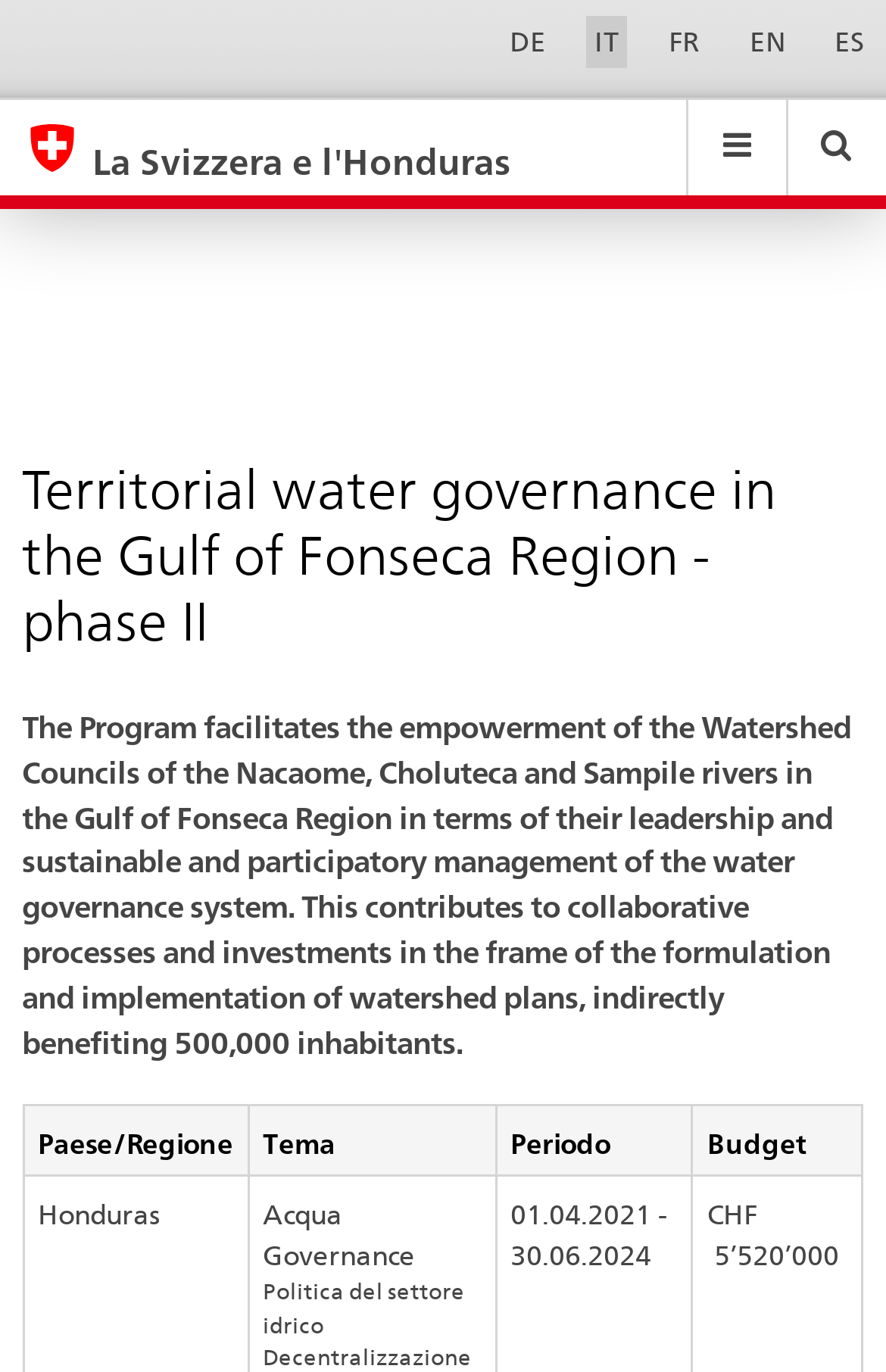Detail the various sections and features of the webpage.

The webpage is titled "Phase 2" and has a language selection menu at the top, with links to switch between languages such as DE, IT, FR, EN, and ES. Below the language menu, there is a table with three columns. The first column contains a link to "La Svizzera e l'Honduras" with an accompanying image and a heading. The second column has a link to a navigation menu, and the third column has a link to a search function.

On the left side of the page, there is a search bar with a placeholder text "Ricerca..." and a button to reset the search field. Above the search bar, there is a static text "Ricerca...". On the right side of the page, there is a static text "Suchfeld zurücksetzen".

The main content of the page is a heading that reads "Territorial water governance in the Gulf of Fonseca Region - phase II". Below the heading, there is a paragraph of text that describes the program's objectives and benefits. The text is followed by a table with four columns, labeled "Paese/Regione", "Tema", "Periodo", and "Budget". The table has one row with a static text "Decentralizzazione" in the second column.